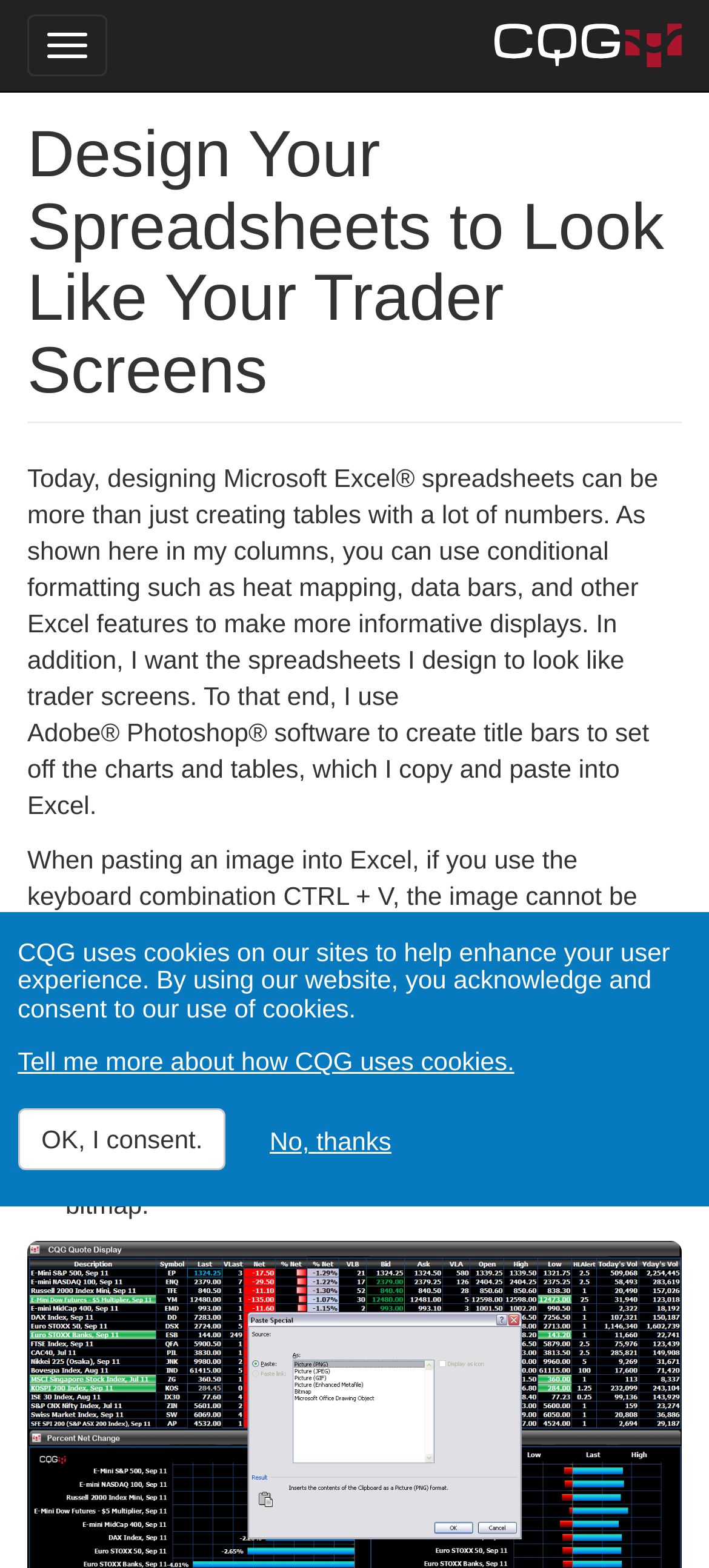Given the description of the UI element: "OK, I consent.", predict the bounding box coordinates in the form of [left, top, right, bottom], with each value being a float between 0 and 1.

[0.025, 0.707, 0.319, 0.746]